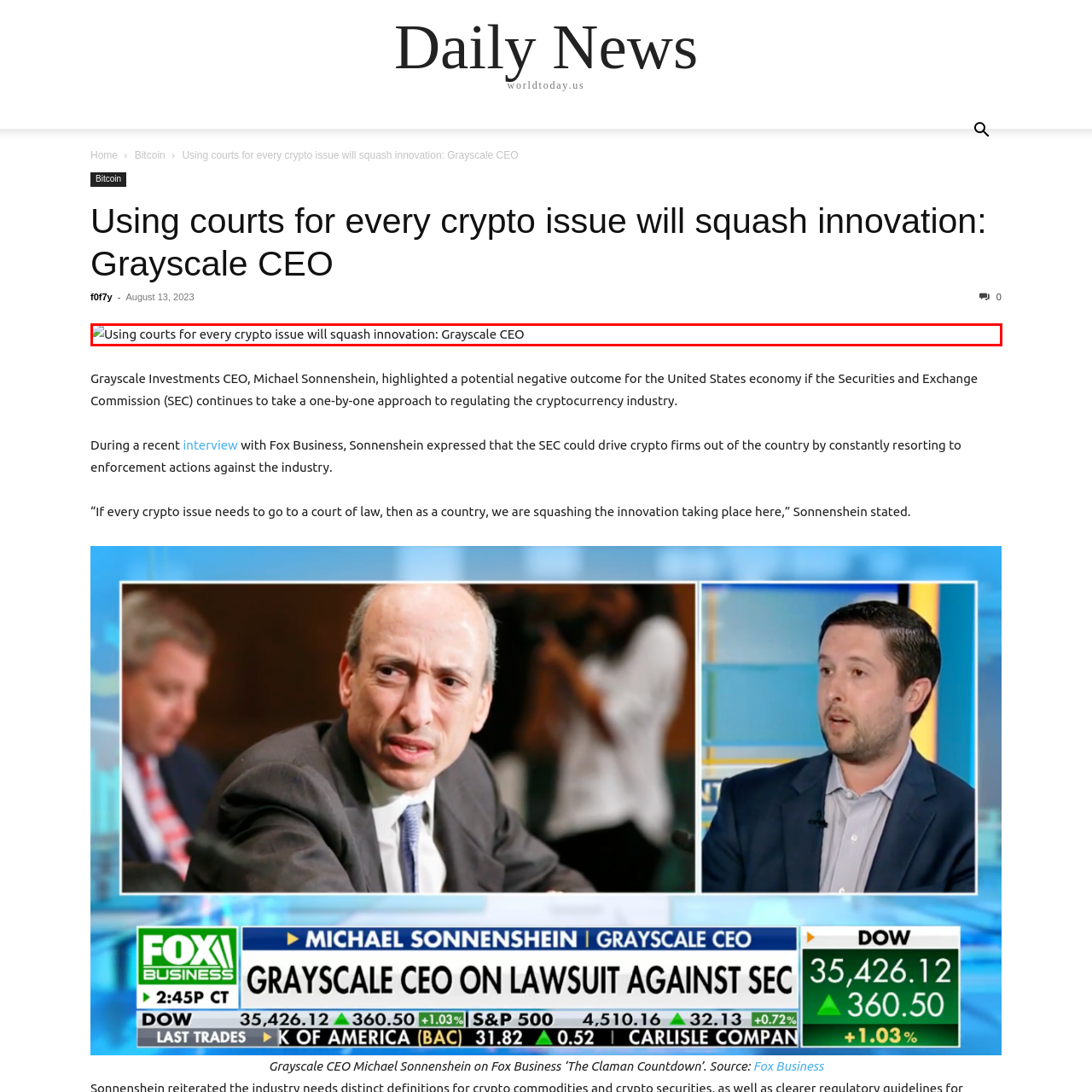What industry is being discussed in the caption?
Examine the image highlighted by the red bounding box and answer briefly with one word or a short phrase.

Cryptocurrency industry